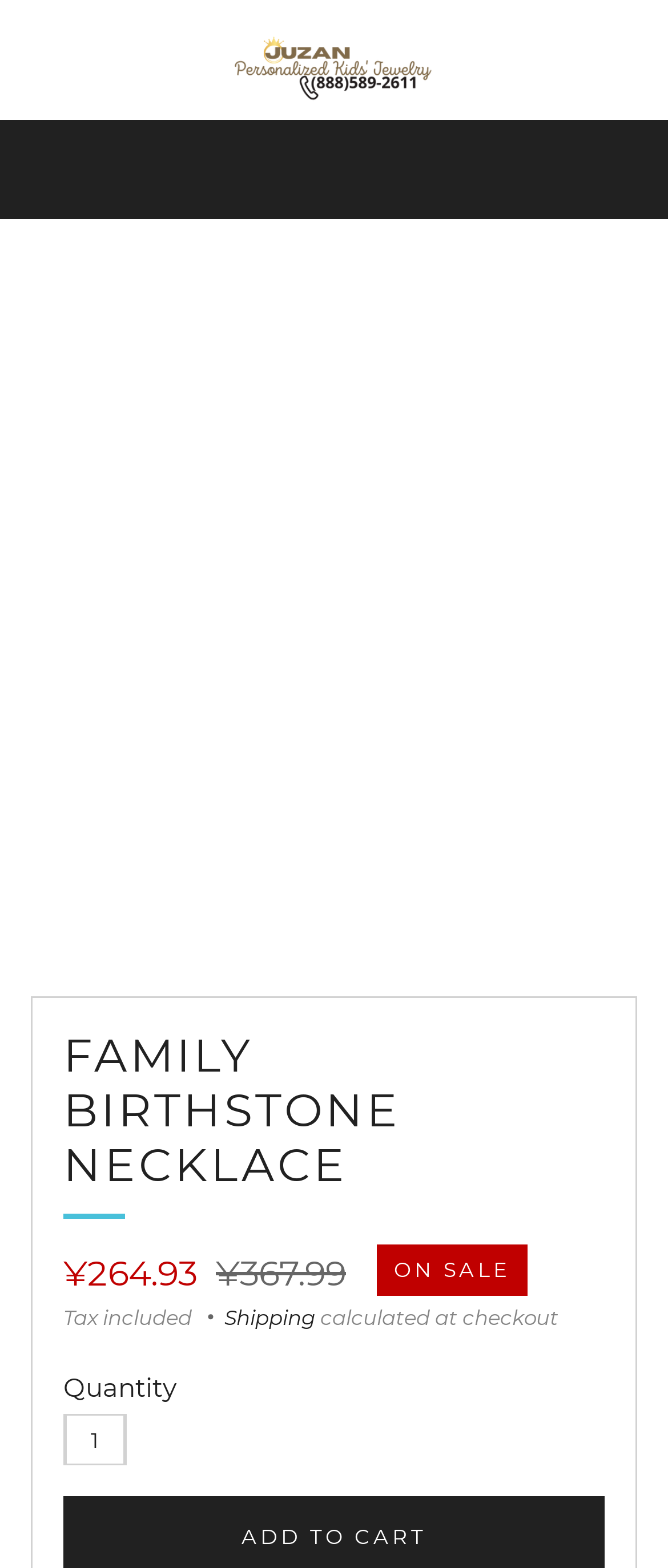Using the element description: "input value="1" name="quantity" value="1"", determine the bounding box coordinates. The coordinates should be in the format [left, top, right, bottom], with values between 0 and 1.

[0.097, 0.903, 0.187, 0.934]